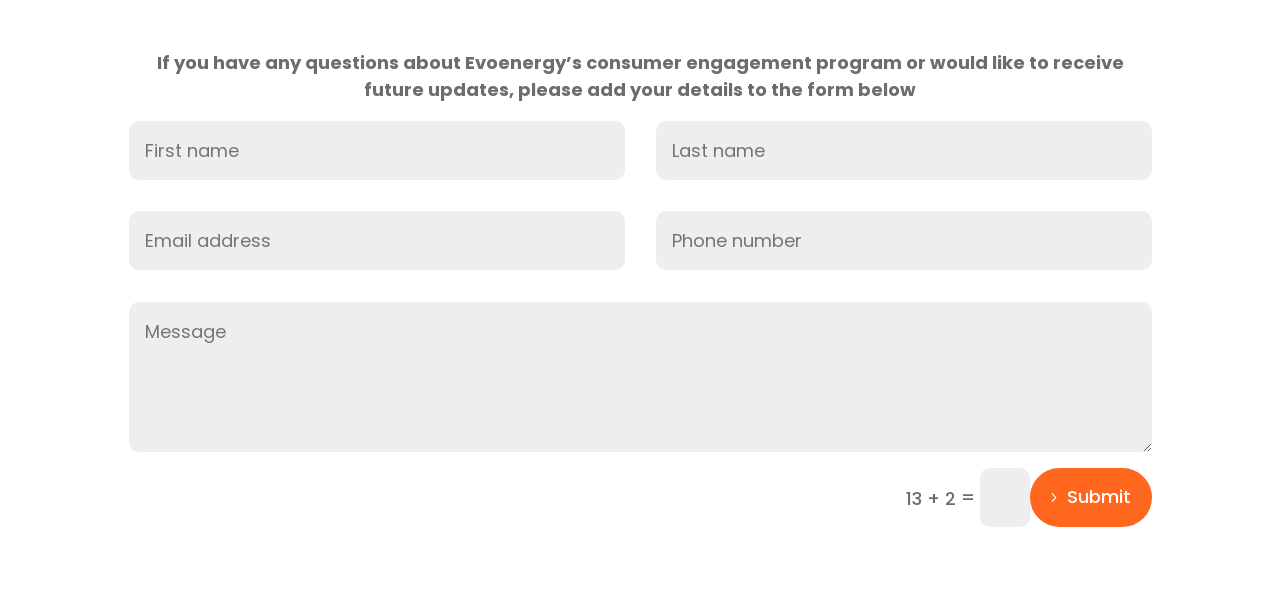Provide a brief response to the question using a single word or phrase: 
What is the mathematical operation being performed?

Addition